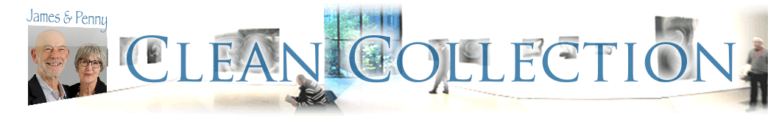Whose names are prominently displayed? Based on the image, give a response in one word or a short phrase.

James & Penny